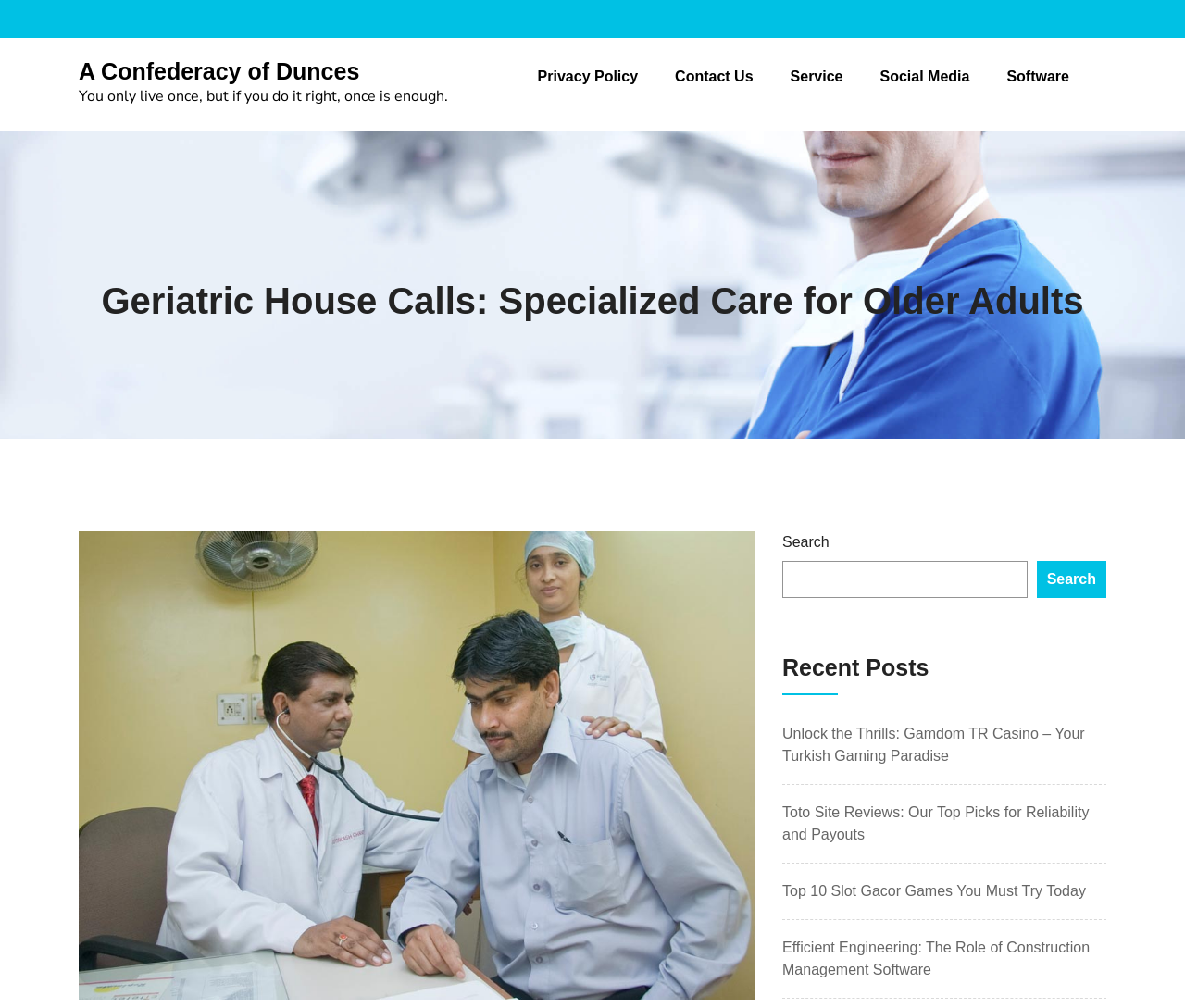Please predict the bounding box coordinates of the element's region where a click is necessary to complete the following instruction: "Read the privacy policy". The coordinates should be represented by four float numbers between 0 and 1, i.e., [left, top, right, bottom].

[0.454, 0.047, 0.538, 0.106]